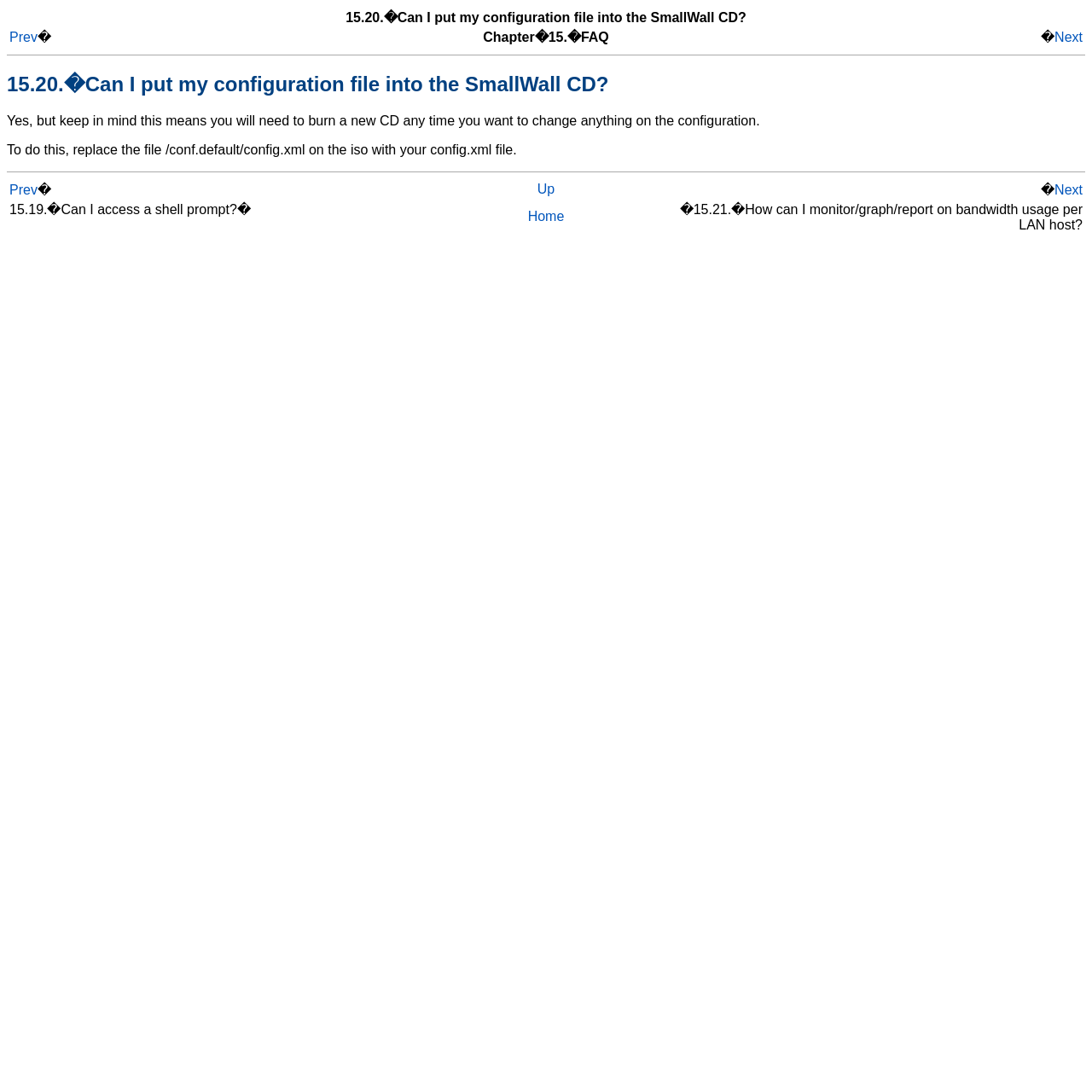How do you replace the default config file?
Please use the image to provide a one-word or short phrase answer.

Replace /conf.default/config.xml